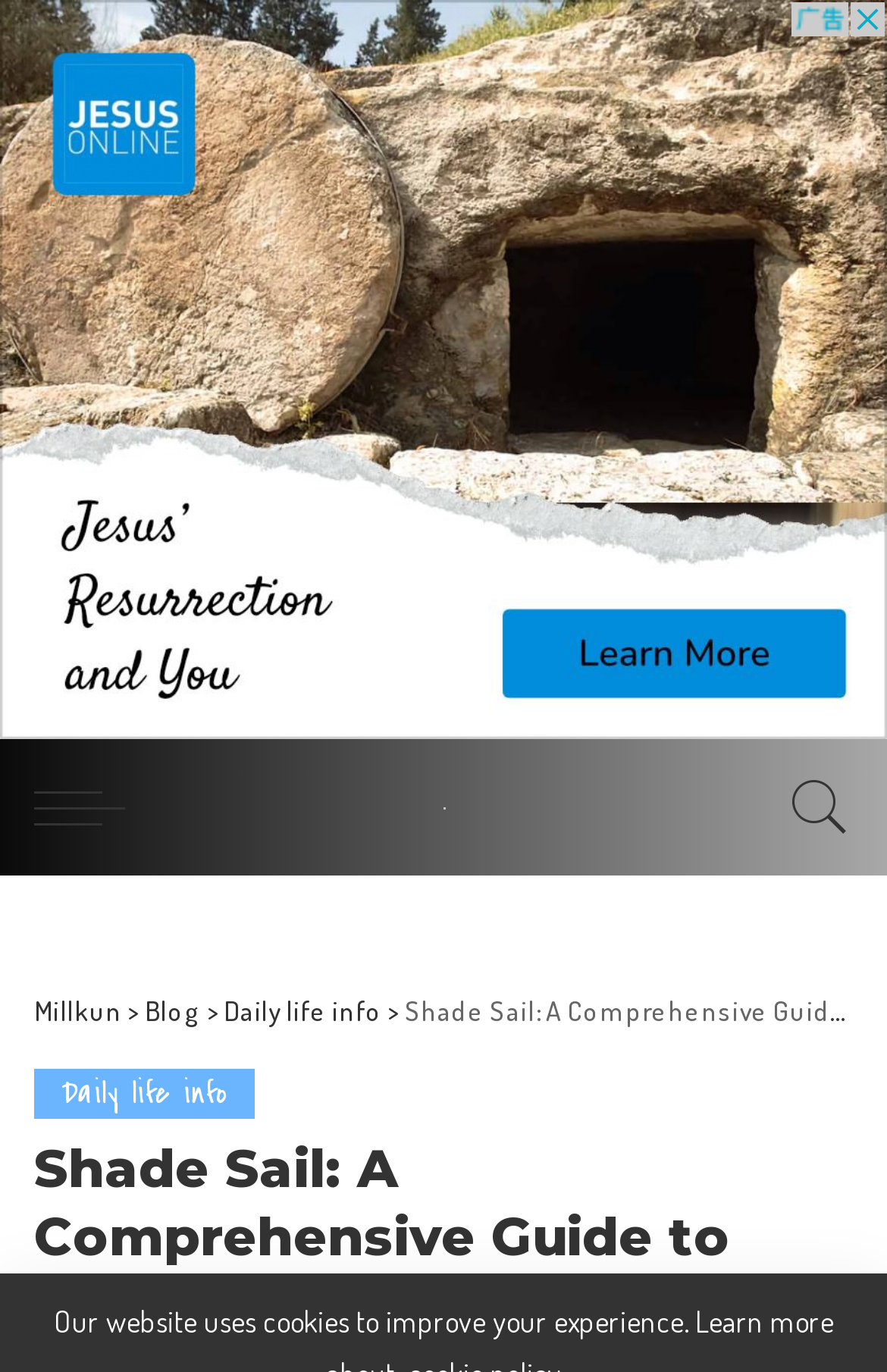Give the bounding box coordinates for the element described by: "Blog".

[0.163, 0.724, 0.227, 0.749]